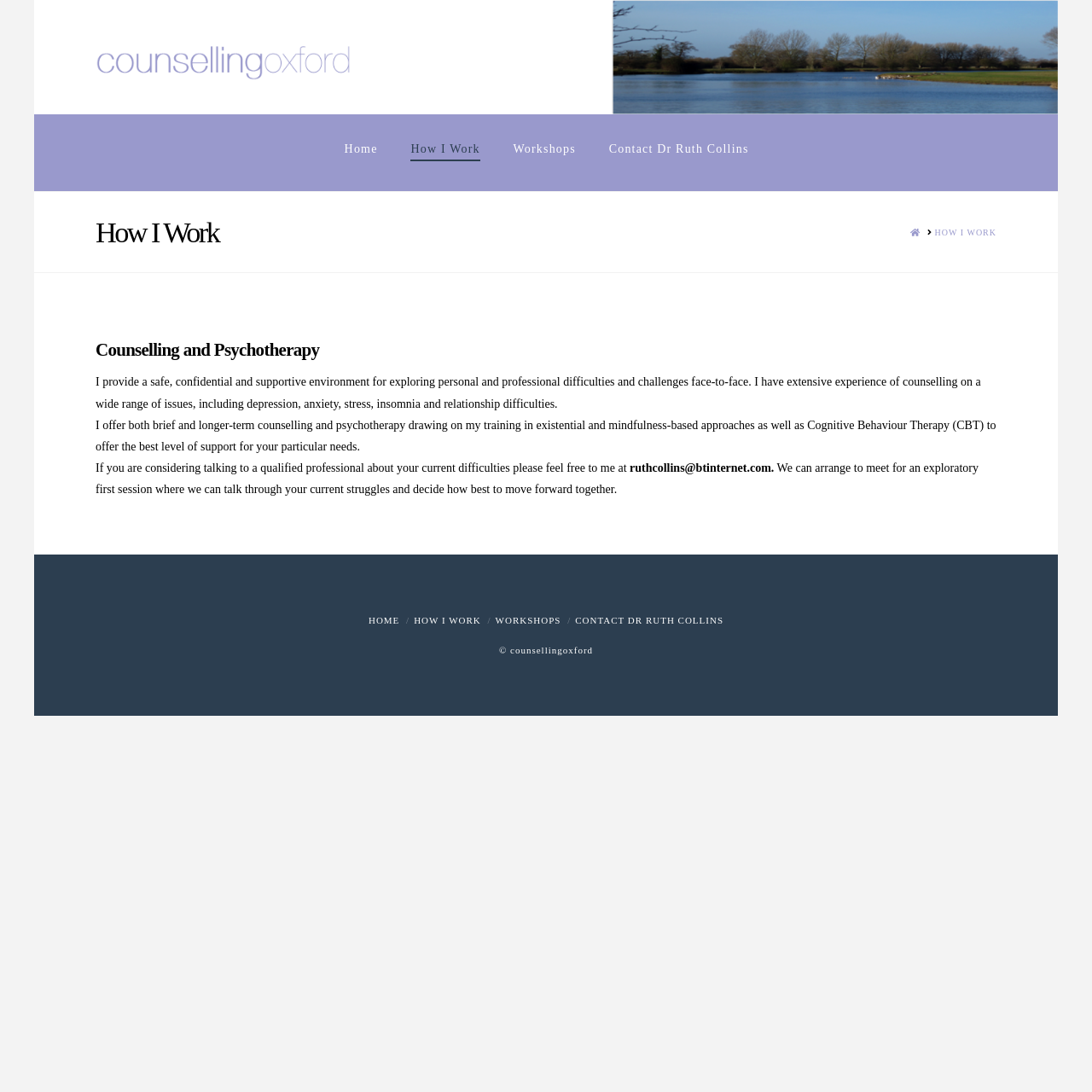Provide the bounding box coordinates for the UI element that is described as: "How I Work".

[0.856, 0.208, 0.912, 0.218]